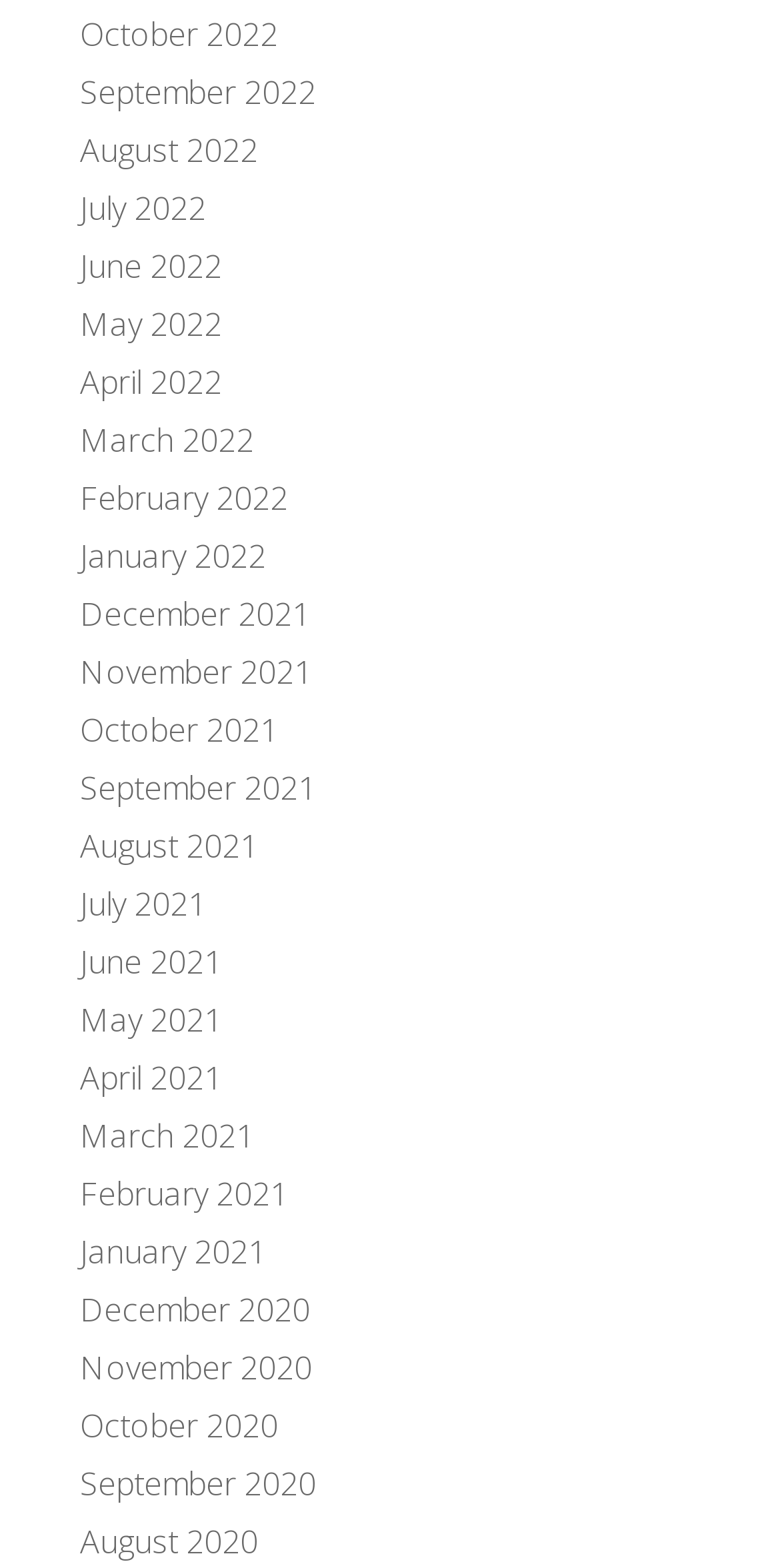Please provide a short answer using a single word or phrase for the question:
How many months are listed?

24